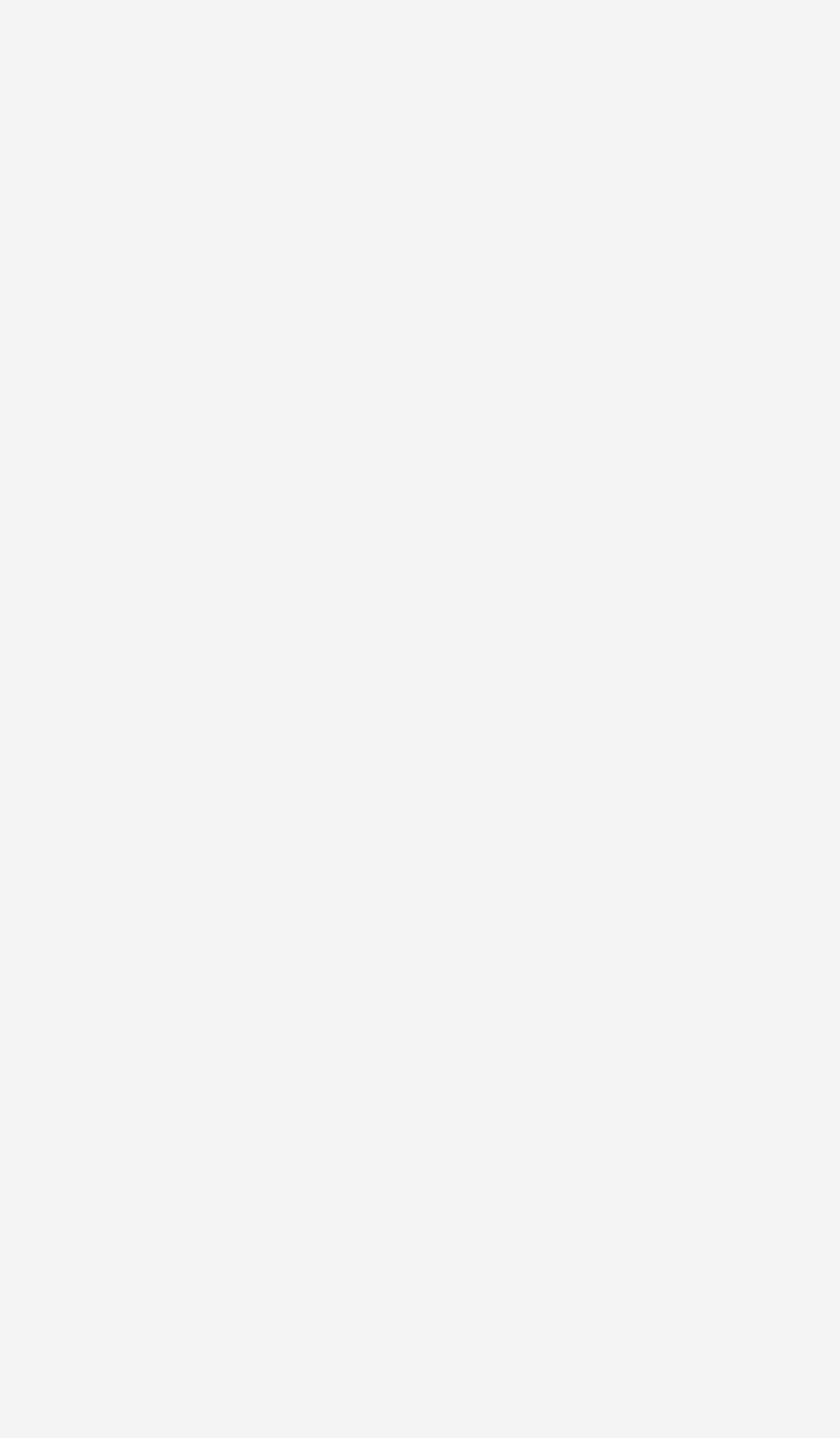Determine the bounding box coordinates of the clickable region to carry out the instruction: "Visit the RANDOM NEWS page".

None